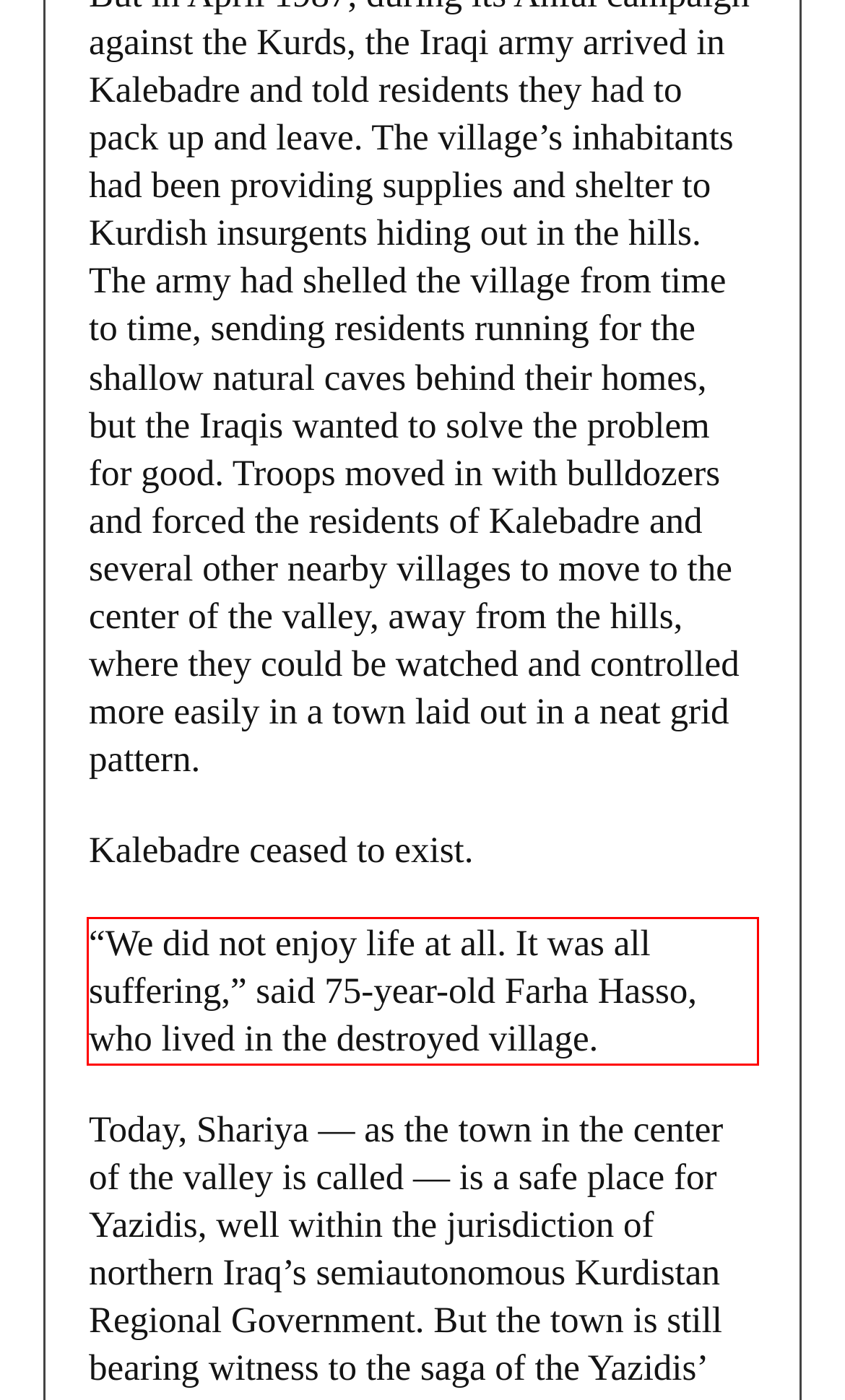Please examine the webpage screenshot and extract the text within the red bounding box using OCR.

“We did not enjoy life at all. It was all suffering,” said 75-year-old Farha Hasso, who lived in the destroyed village.